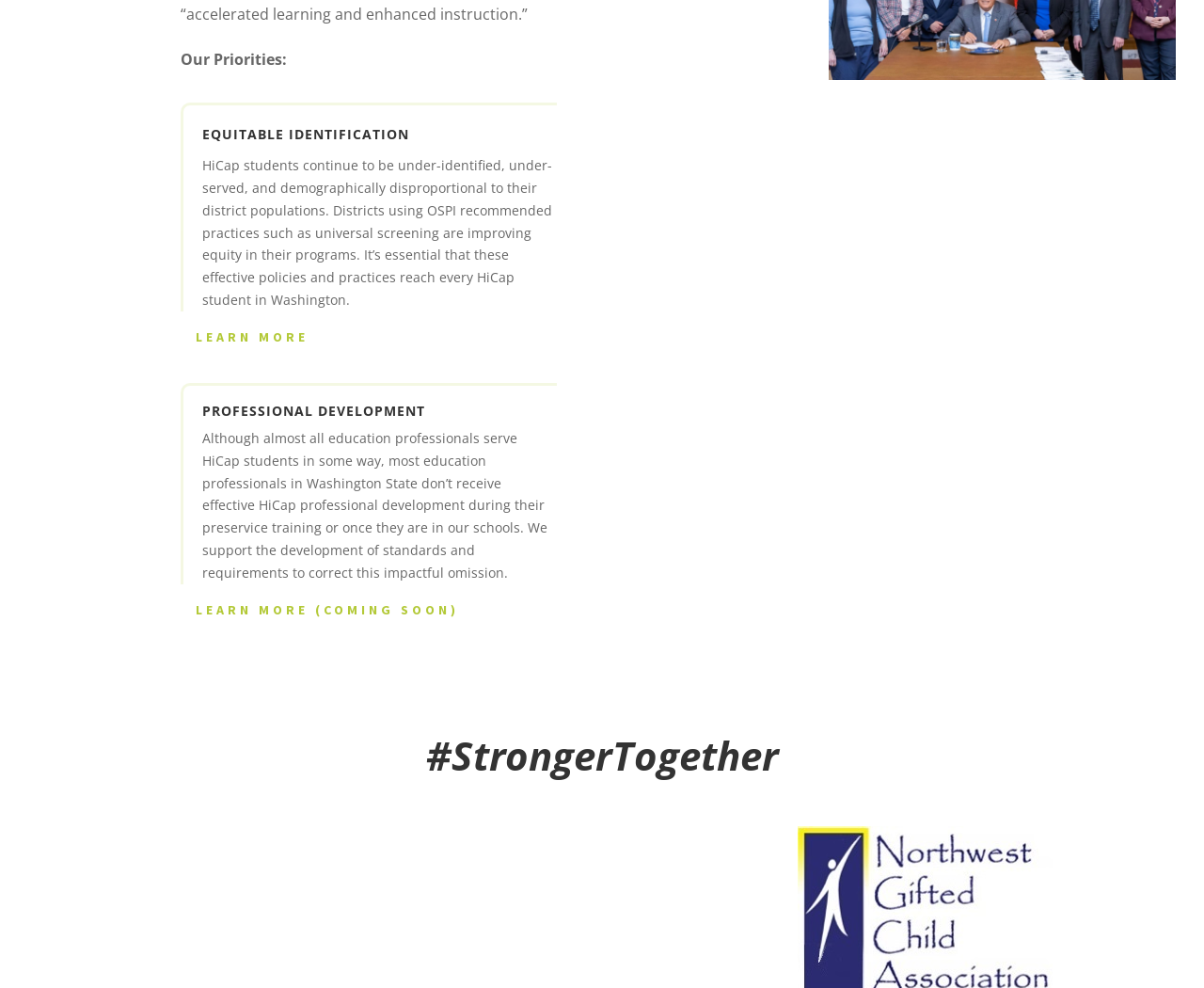Find the bounding box coordinates of the UI element according to this description: "Learn More (Coming Soon)".

[0.15, 0.6, 0.394, 0.635]